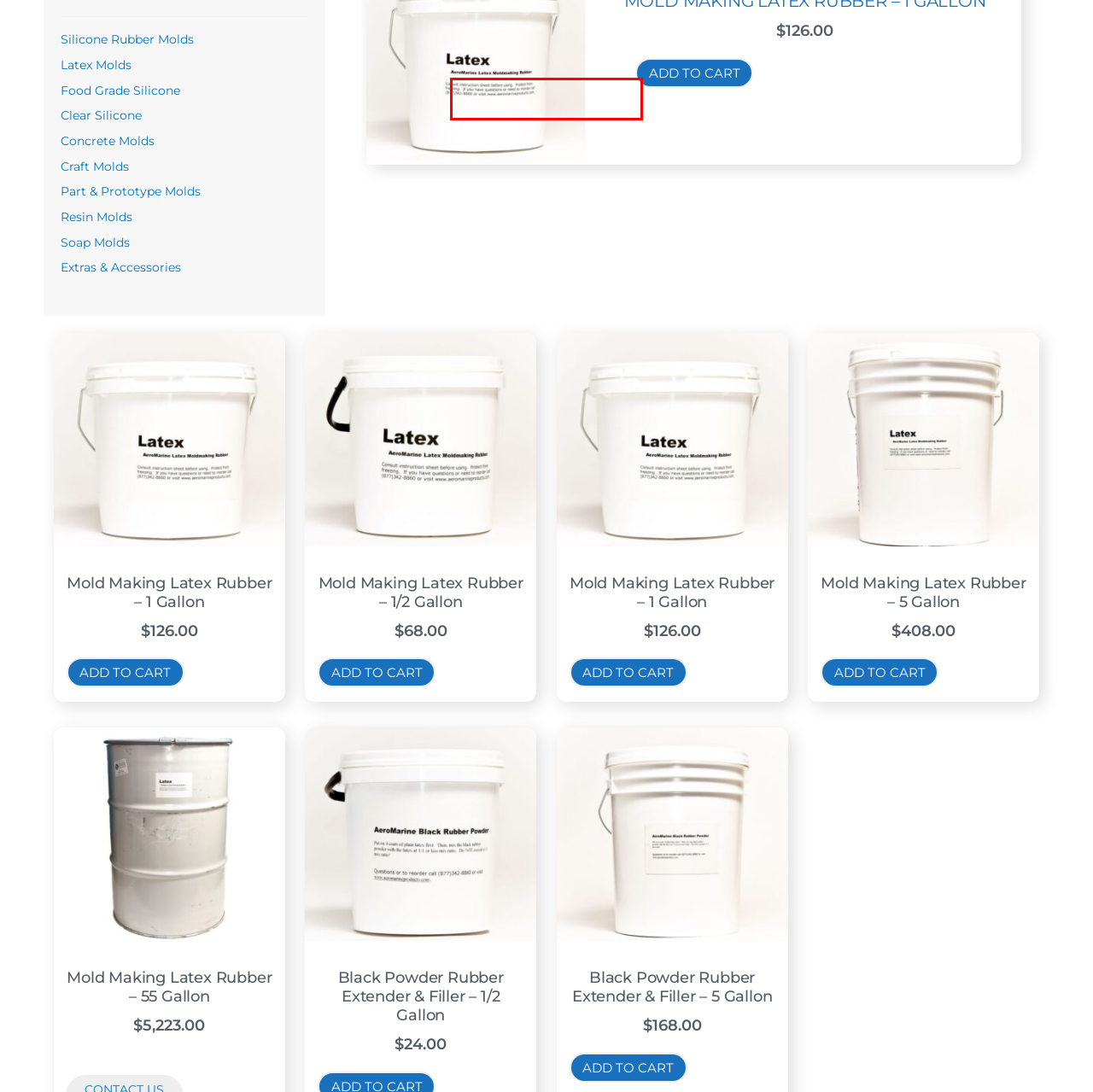Given a screenshot of a webpage with a red bounding box around a UI element, please identify the most appropriate webpage description that matches the new webpage after you click on the element. Here are the candidates:
A. Epoxy Resin: 2 Part Epoxy Resin for Coating & Laminating
B. Mold Making Latex Rubber - 5 Gallon - AeroMarine Products
C. Potting Compounds & Encapsulating Compounds for Durable Sealing
D. Black Powder Rubber Extender & Filler - 5 Gallon - AeroMarine Products
E. Mold Making Latex Rubber - 55 Gallon - AeroMarine Products
F. Pour Foam: 2 Part Liquid Polyrethane Expanding Pour Foam | AeroMarine
G. Black Powder Rubber Extender & Filler - 1/2 Gallon - AeroMarine Products
H. Mold Making Latex Rubber - 1/2 Gallon - AeroMarine Products

A